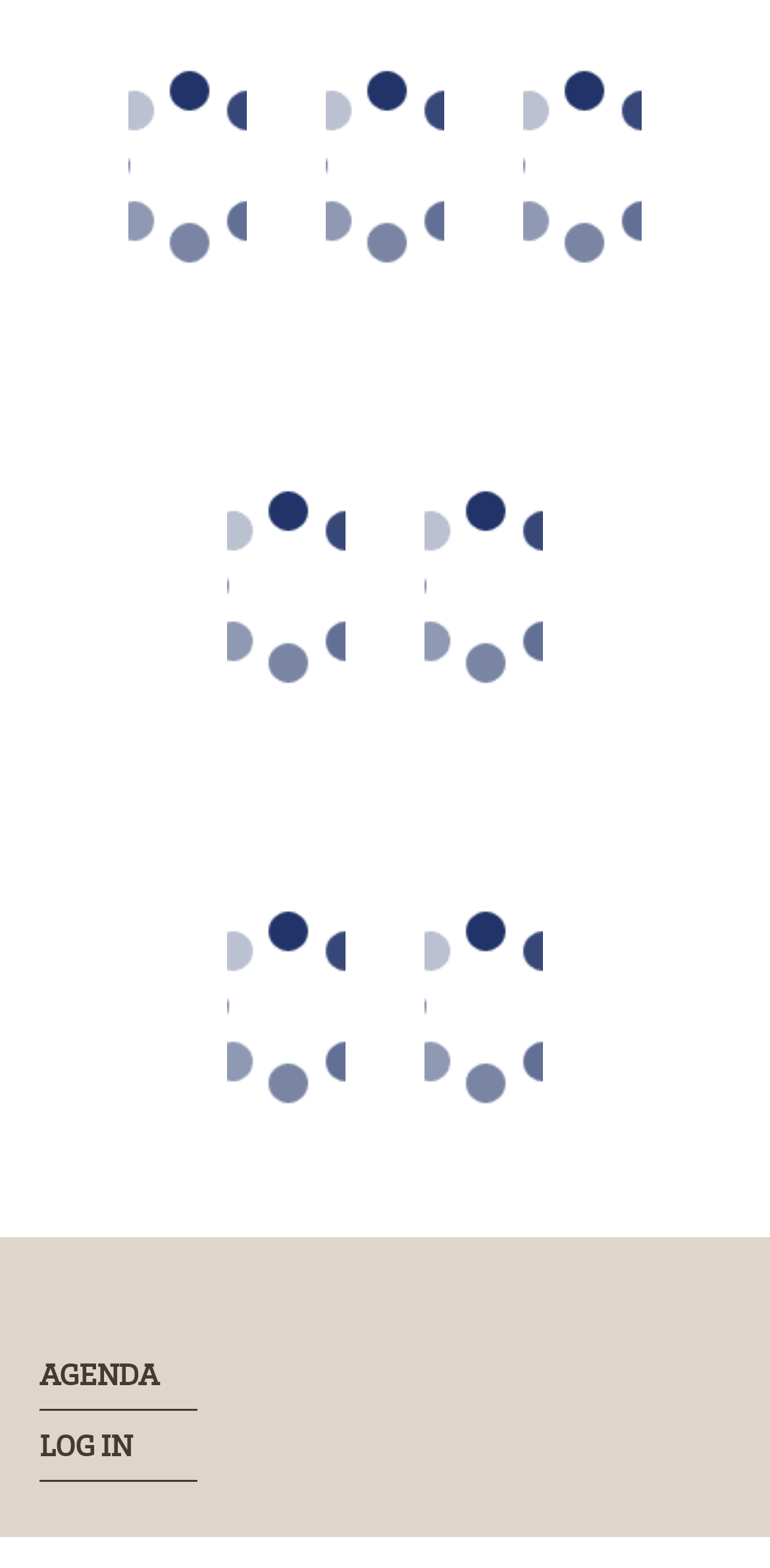Respond with a single word or phrase to the following question: What is the common theme among the institutions listed?

Africa-related research